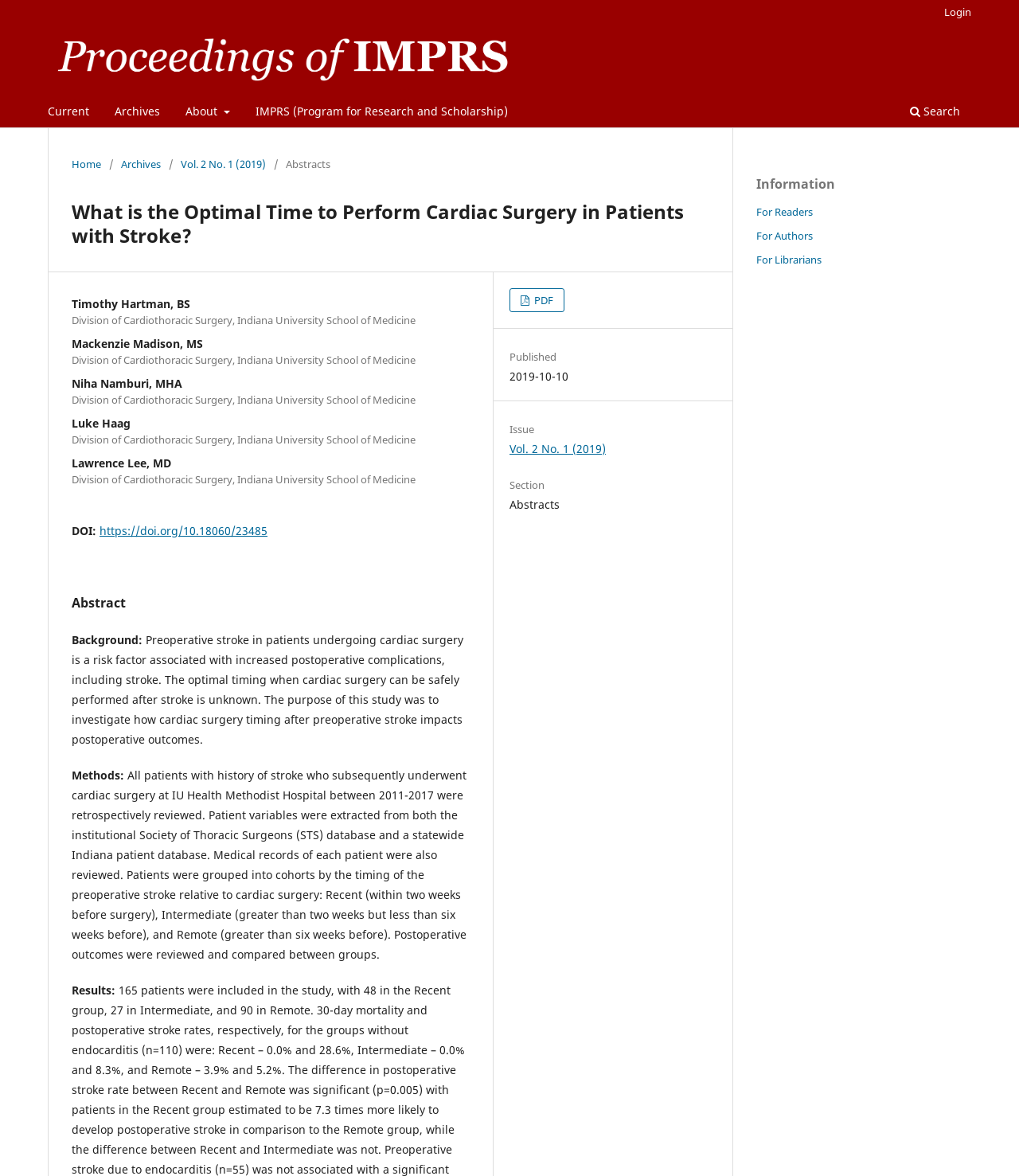Who are the authors of the article?
Provide an in-depth and detailed explanation in response to the question.

I found the authors' names by looking at the static text elements under the heading 'What is the Optimal Time to Perform Cardiac Surgery in Patients with Stroke?' which list the authors' names and their affiliations.